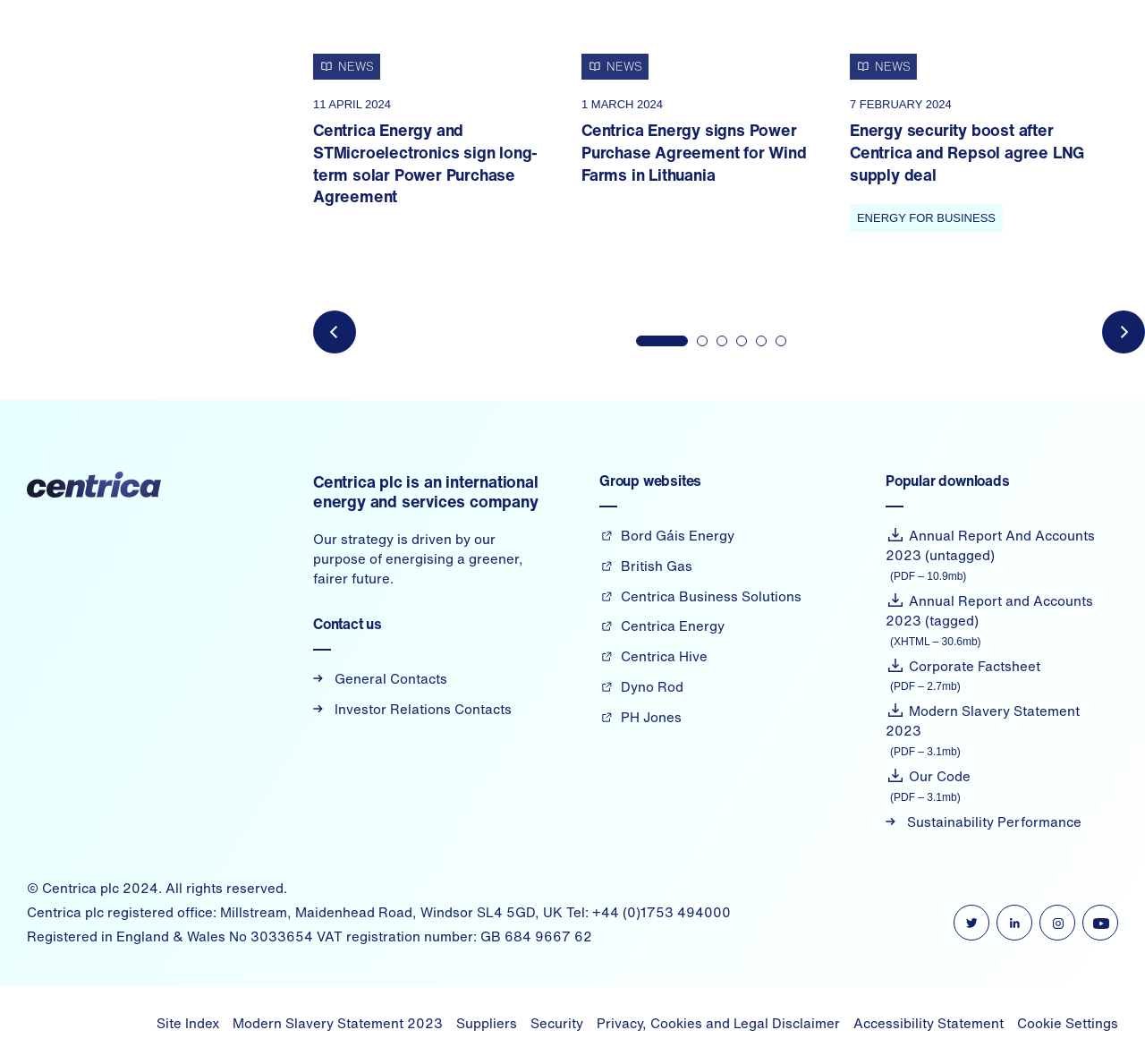Determine the bounding box of the UI component based on this description: "Centrica Hive". The bounding box coordinates should be four float values between 0 and 1, i.e., [left, top, right, bottom].

[0.523, 0.607, 0.618, 0.626]